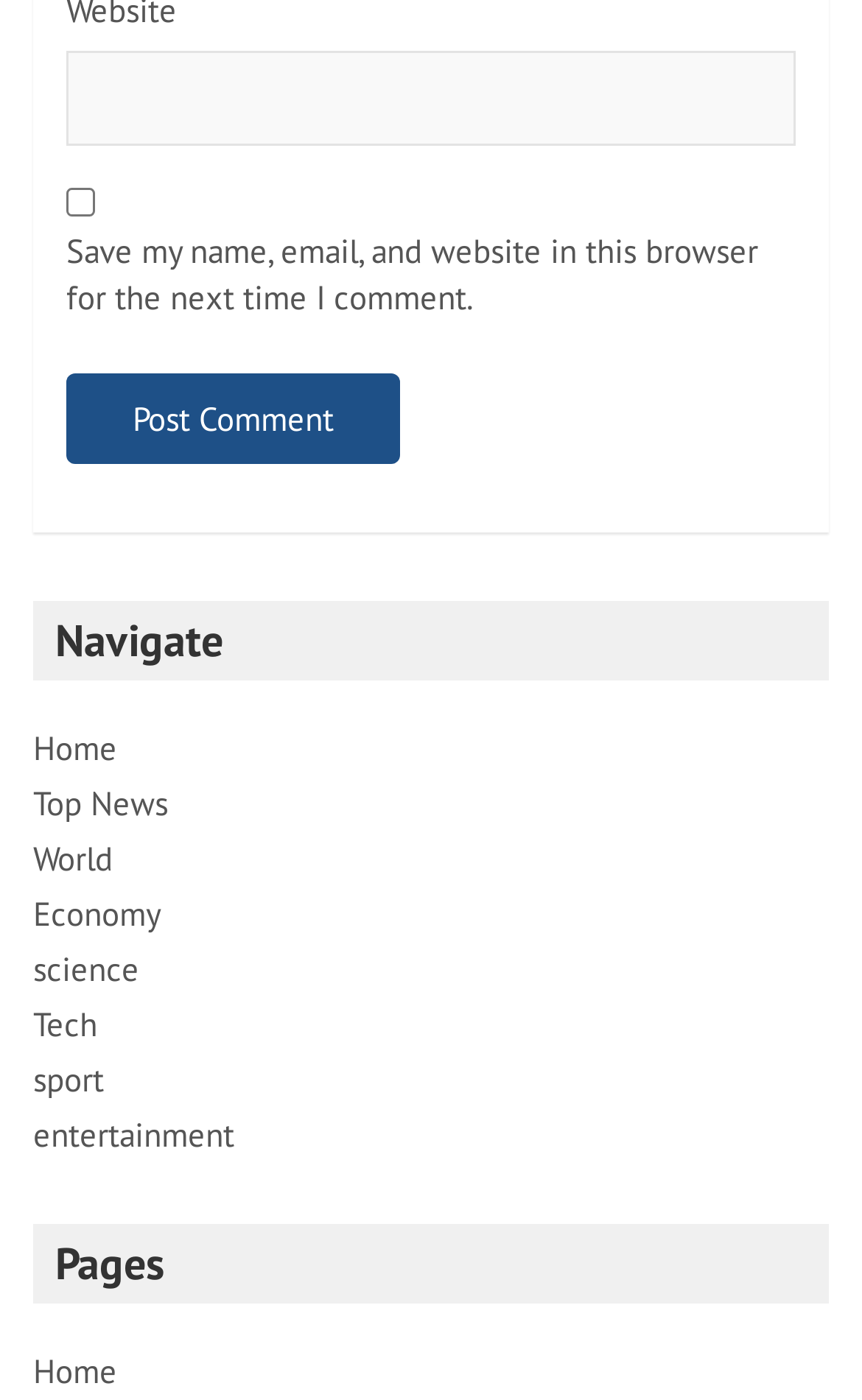How many categories are available for navigation?
Please ensure your answer to the question is detailed and covers all necessary aspects.

The webpage has a section labeled 'Navigate' which contains 9 links: 'Home', 'Top News', 'World', 'Economy', 'Science', 'Tech', 'Sport', and 'Entertainment'. These links likely represent different categories for navigation.